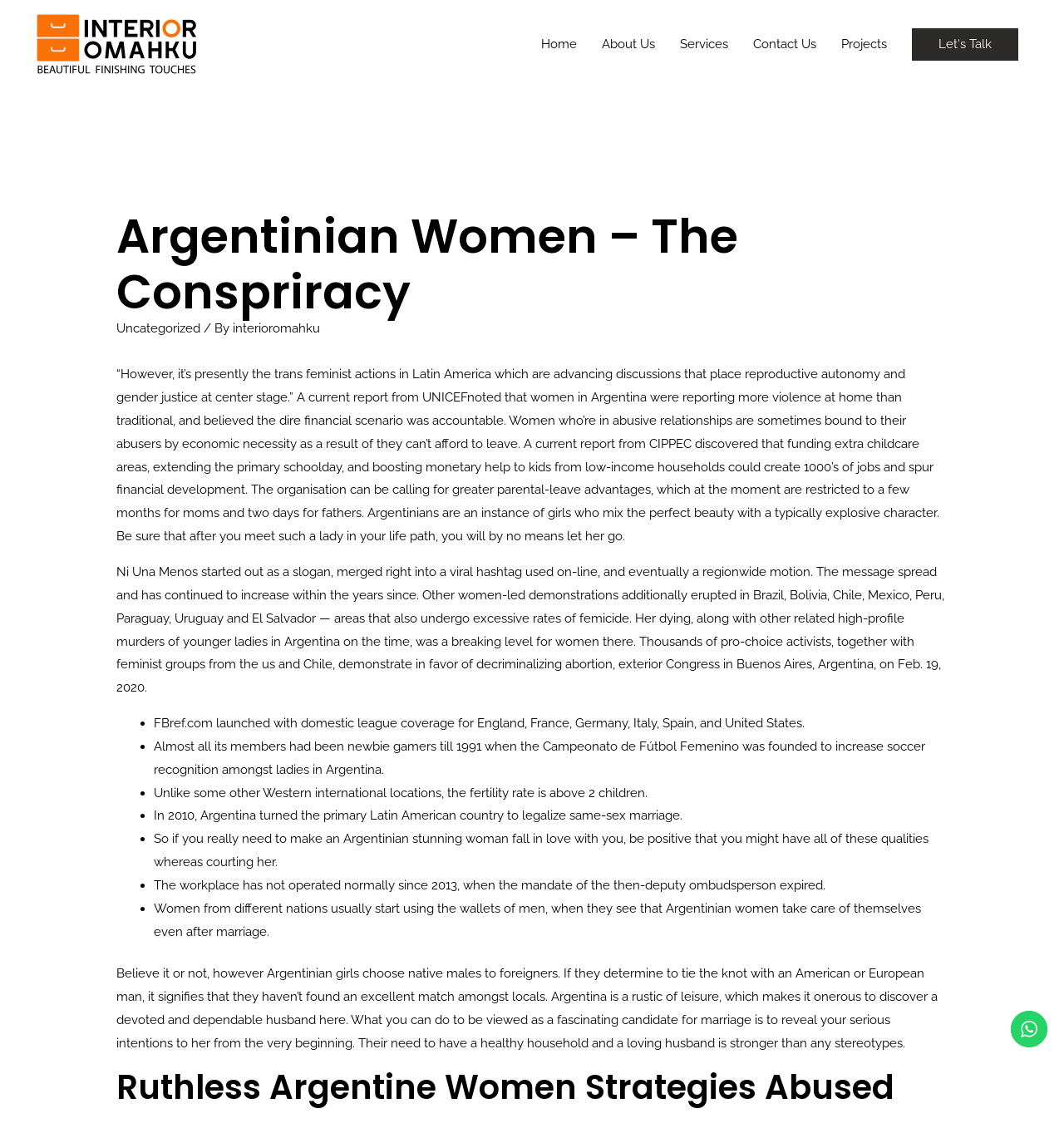Explain the webpage's layout and main content in detail.

This webpage is about Argentinian women, discussing their characteristics, roles in society, and relationships. At the top, there is a navigation menu with links to "Home", "About Us", "Services", "Contact Us", "Projects", and "Let's Talk". Below the navigation menu, there is a header section with a title "Argentinian Women – The Conspriracy" and a link to "Uncategorized". 

The main content of the webpage is divided into several sections. The first section discusses the current situation of women in Argentina, citing reports from UNICEF and CIPPEC. It highlights the issues of reproductive autonomy, gender justice, and economic necessity in abusive relationships. 

The next section talks about the Ni Una Menos movement, which started as a slogan and became a region-wide movement against femicide. It also mentions other women-led demonstrations in Latin American countries. 

The following sections appear to be a list of facts or characteristics about Argentinian women. These include their beauty, explosive character, and strong desire for a healthy family and loving husband. The list also mentions the country's fertility rate, legalization of same-sex marriage, and the importance of childcare and parental-leave benefits. 

Throughout the webpage, there are several images, including one at the top with the text "interior omahku" and another at the bottom with no description. The overall layout of the webpage is organized, with clear headings and concise text.